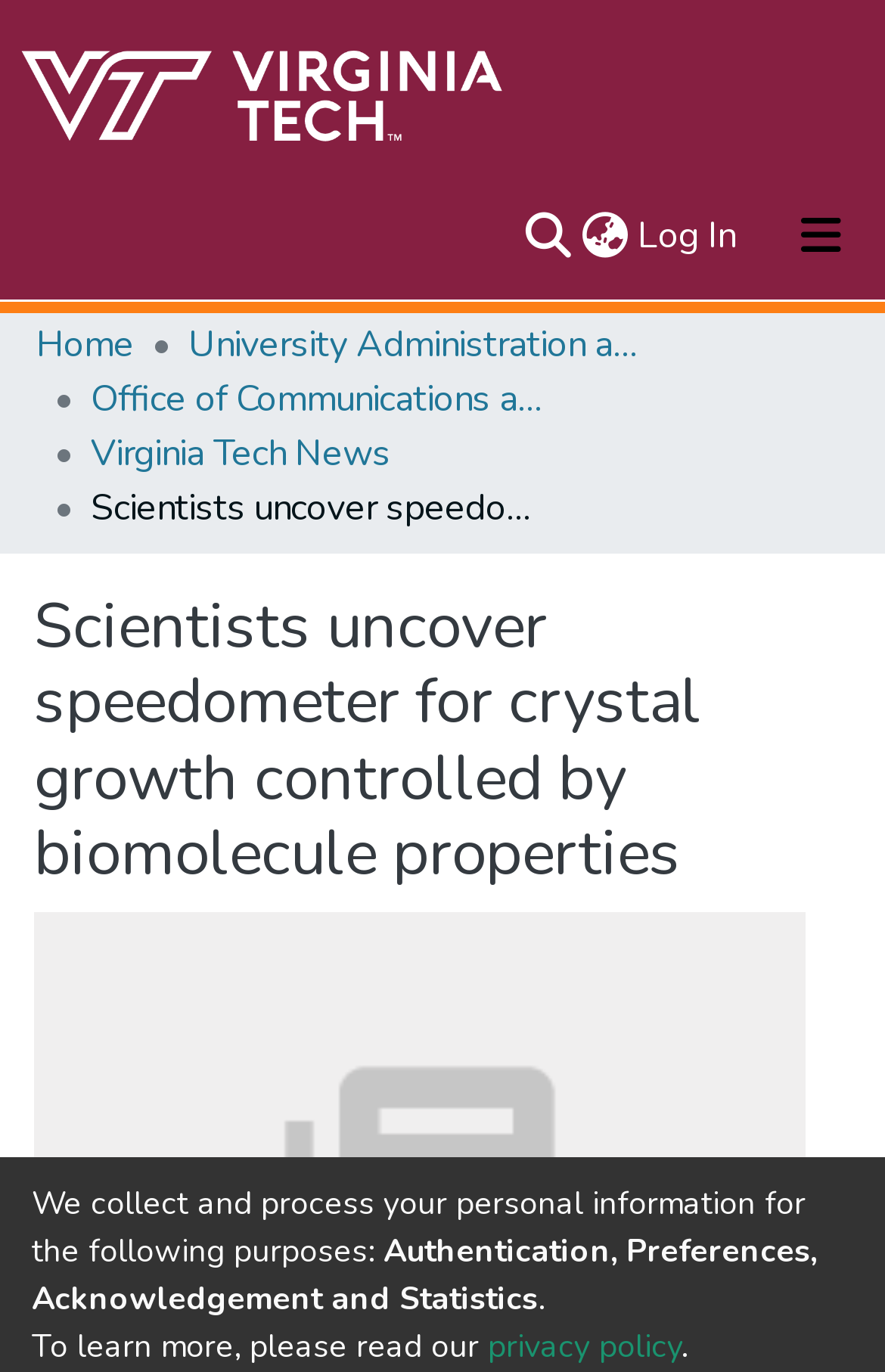Given the webpage screenshot, identify the bounding box of the UI element that matches this description: "privacy policy".

[0.551, 0.966, 0.769, 0.997]